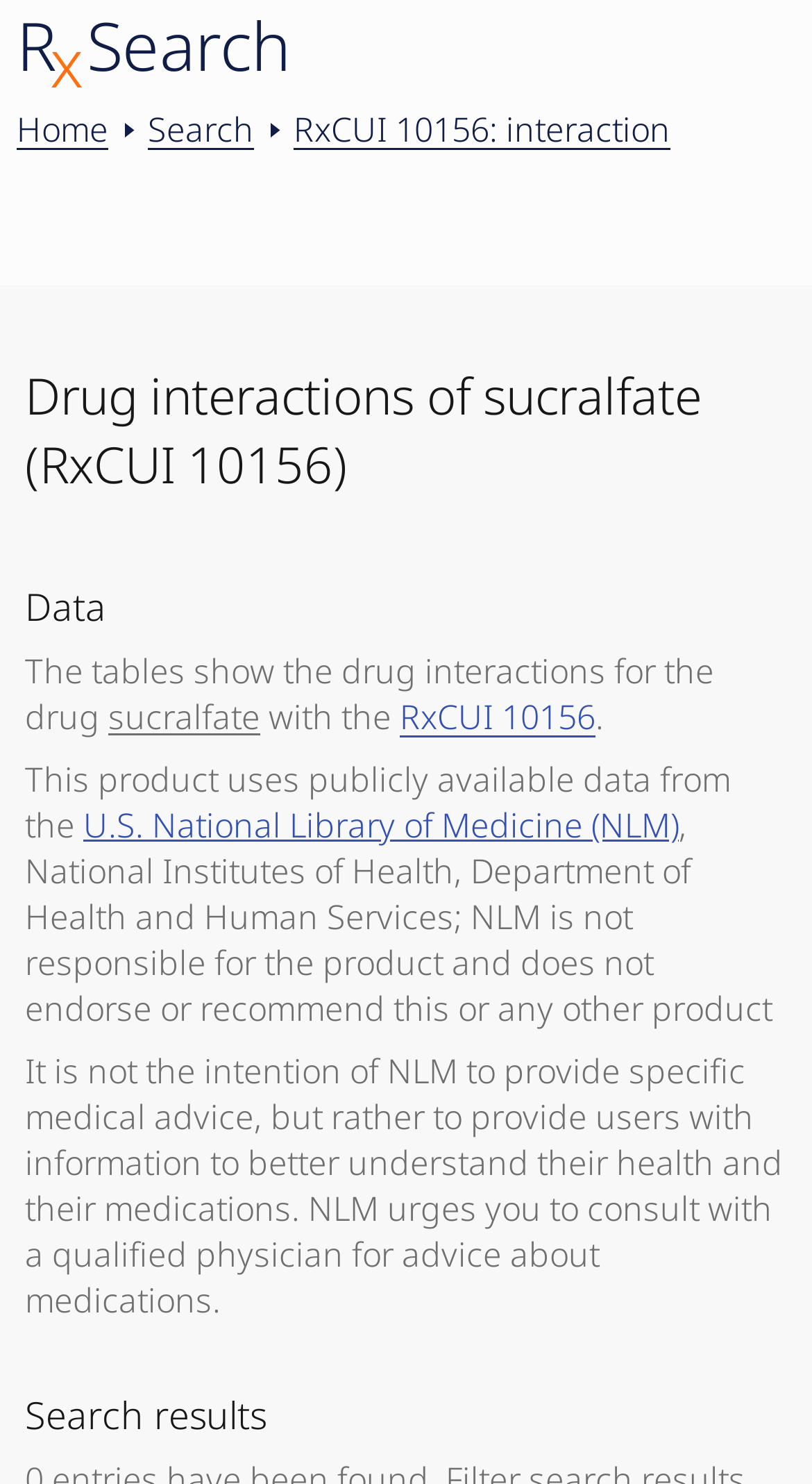Based on the image, provide a detailed and complete answer to the question: 
What is the source of the data used in this product?

The source of the data used in this product can be found in the static text 'This product uses publicly available data from the U.S. National Library of Medicine (NLM)' which is located below the heading 'Data'.